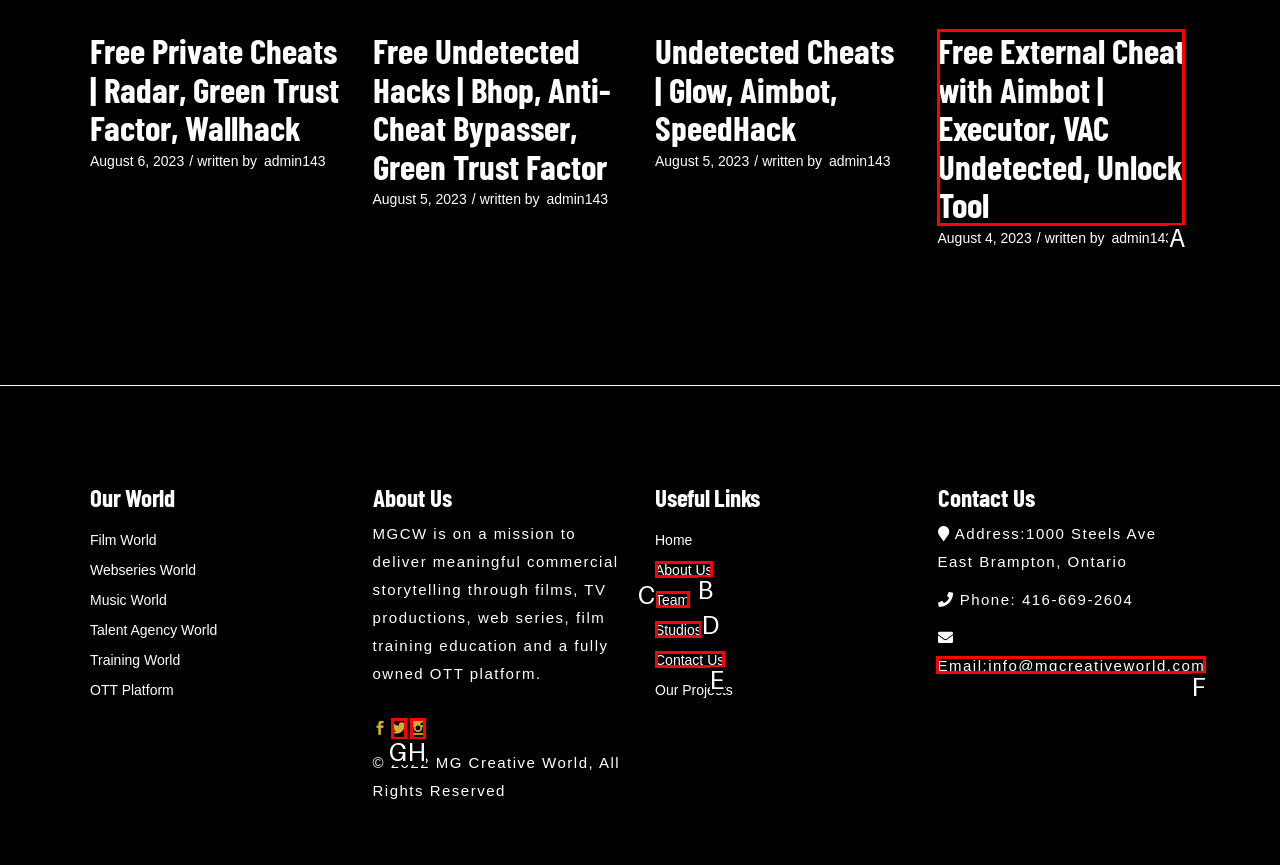Tell me which one HTML element I should click to complete the following instruction: Contact through 'Email:info@mgcreativeworld.com'
Answer with the option's letter from the given choices directly.

F